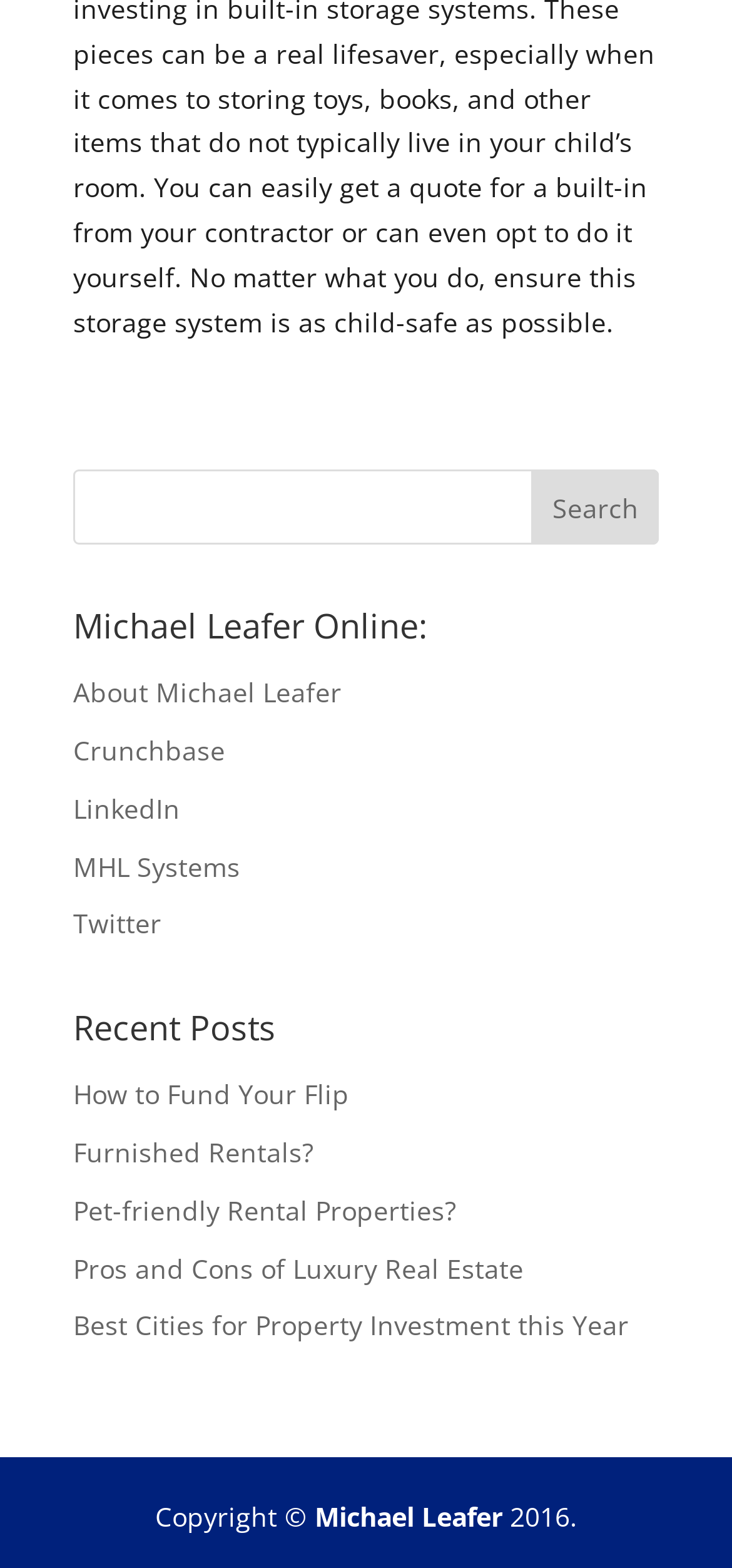Answer the question below using just one word or a short phrase: 
How many links are there under 'Recent Posts'?

5